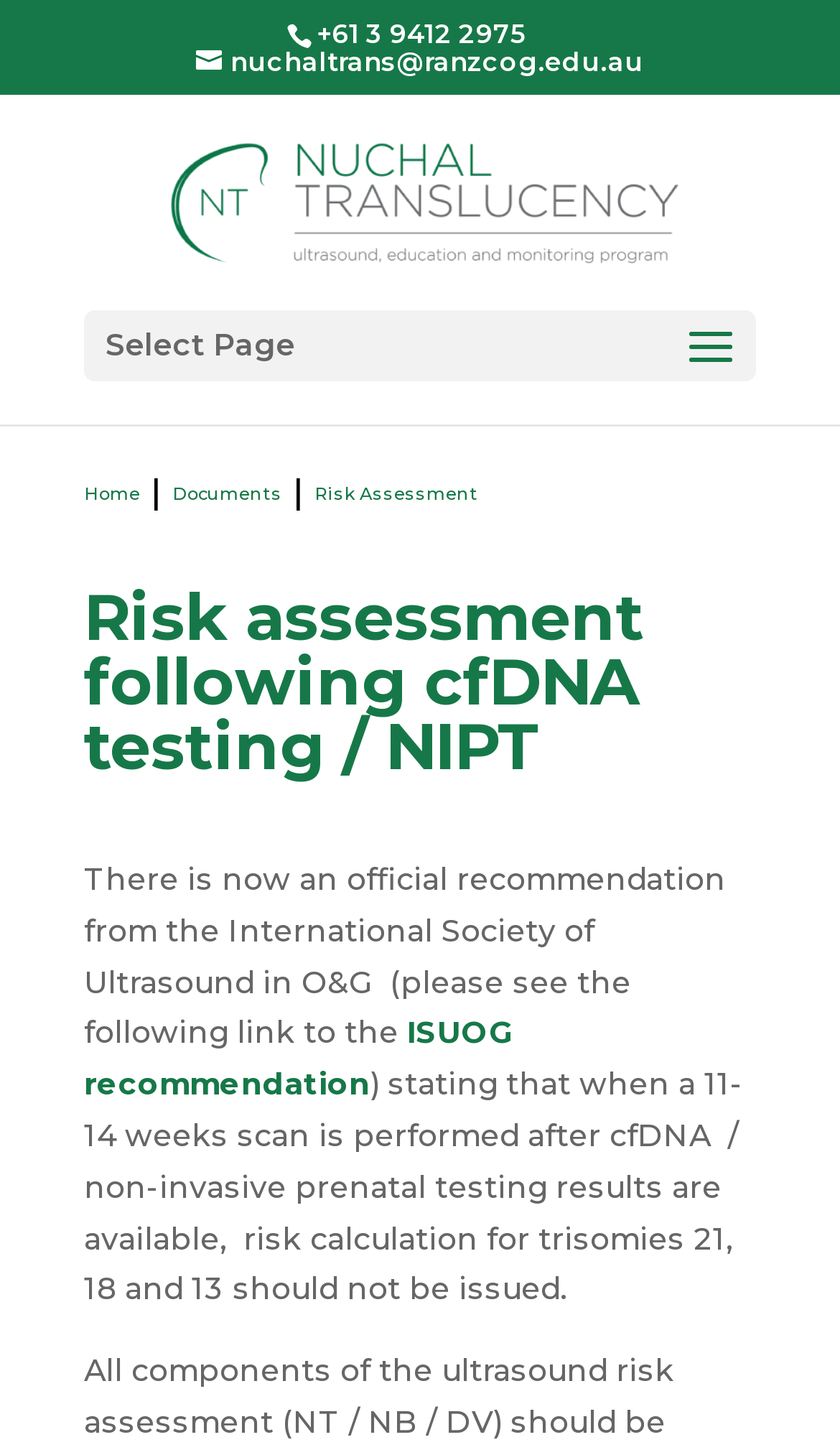What is the phone number provided on the webpage?
Answer with a single word or phrase, using the screenshot for reference.

+61 3 9412 2975